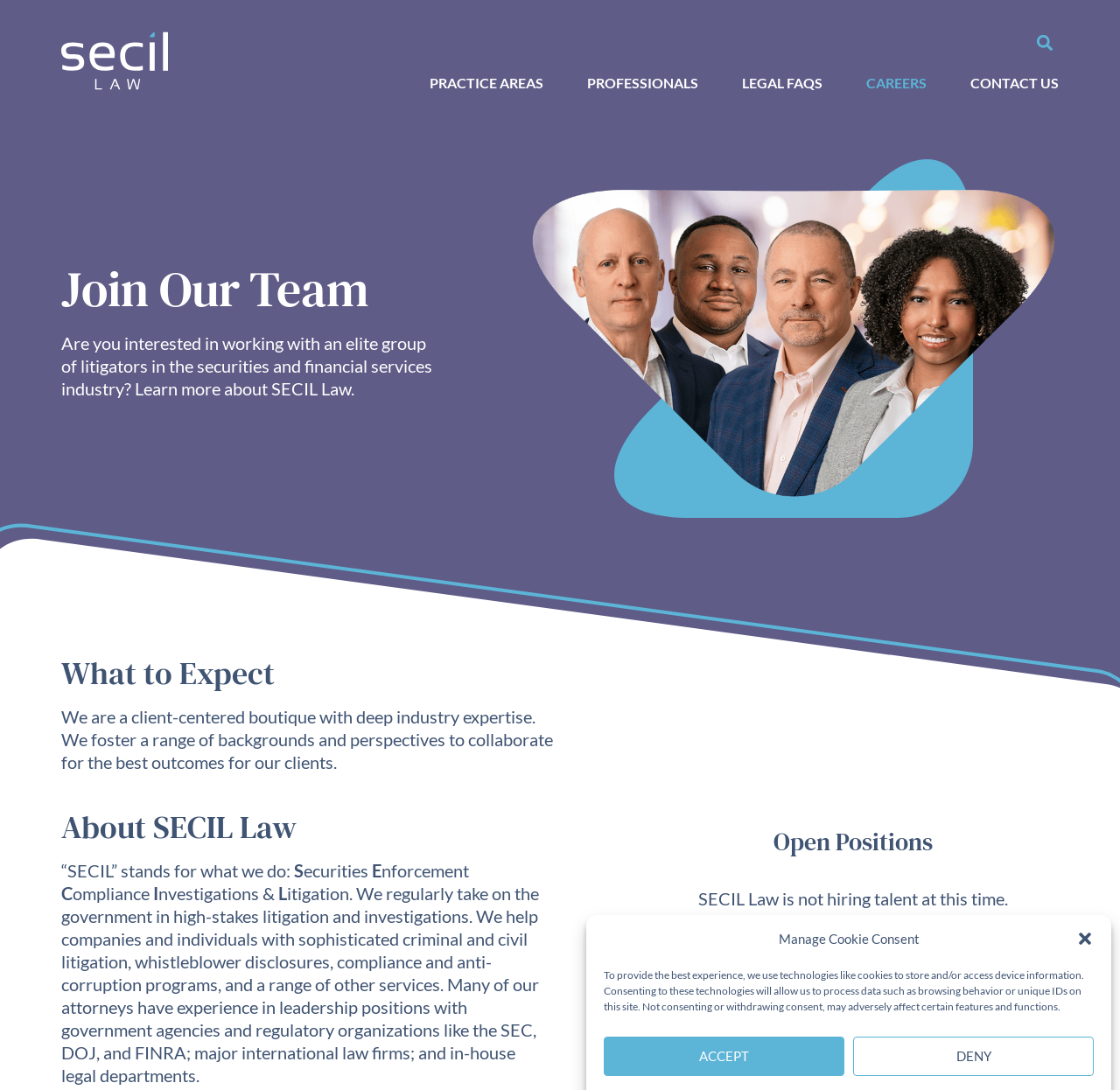Identify the bounding box coordinates for the element you need to click to achieve the following task: "View CAREERS". Provide the bounding box coordinates as four float numbers between 0 and 1, in the form [left, top, right, bottom].

[0.773, 0.068, 0.827, 0.084]